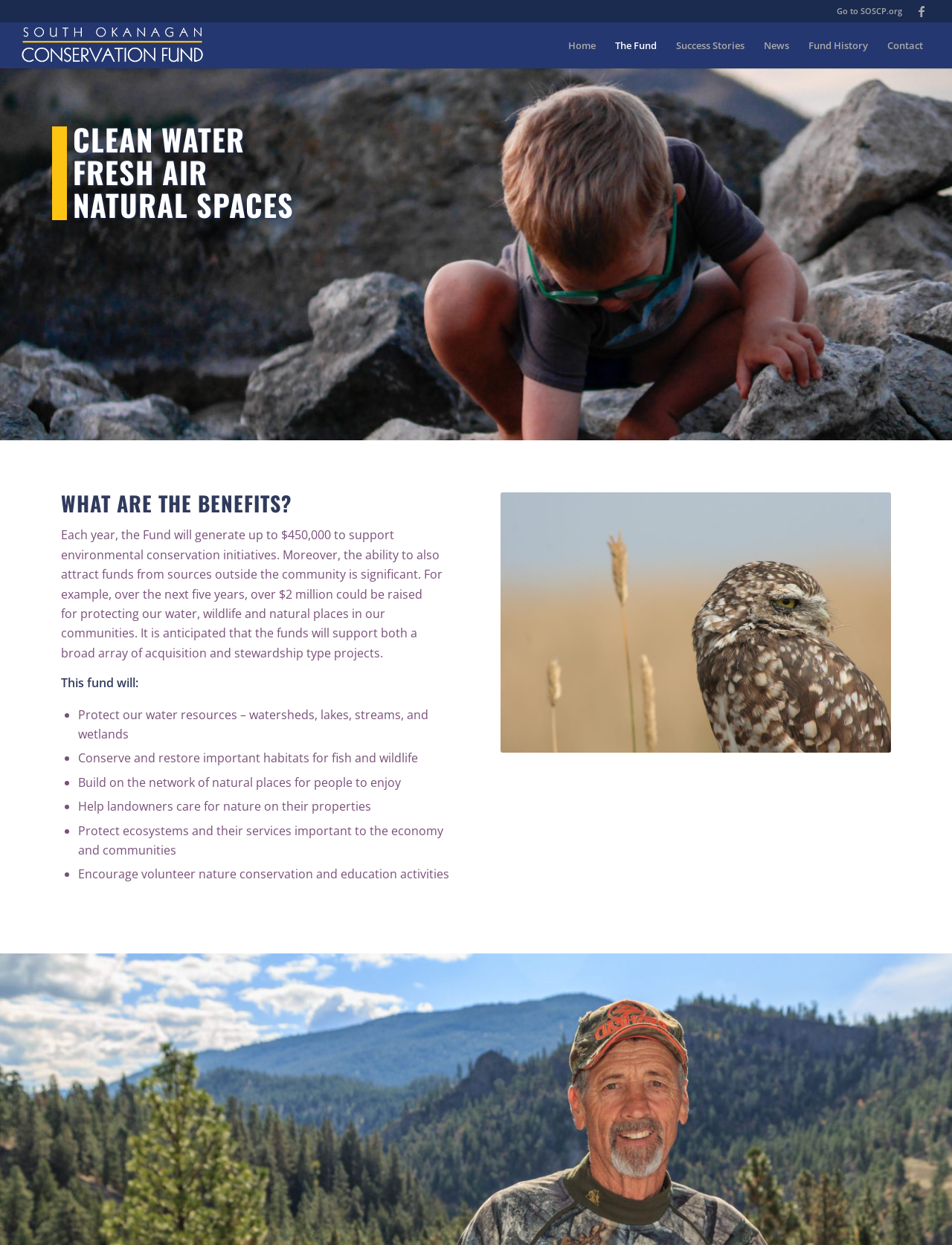Given the element description "Contact", identify the bounding box of the corresponding UI element.

[0.922, 0.018, 0.98, 0.055]